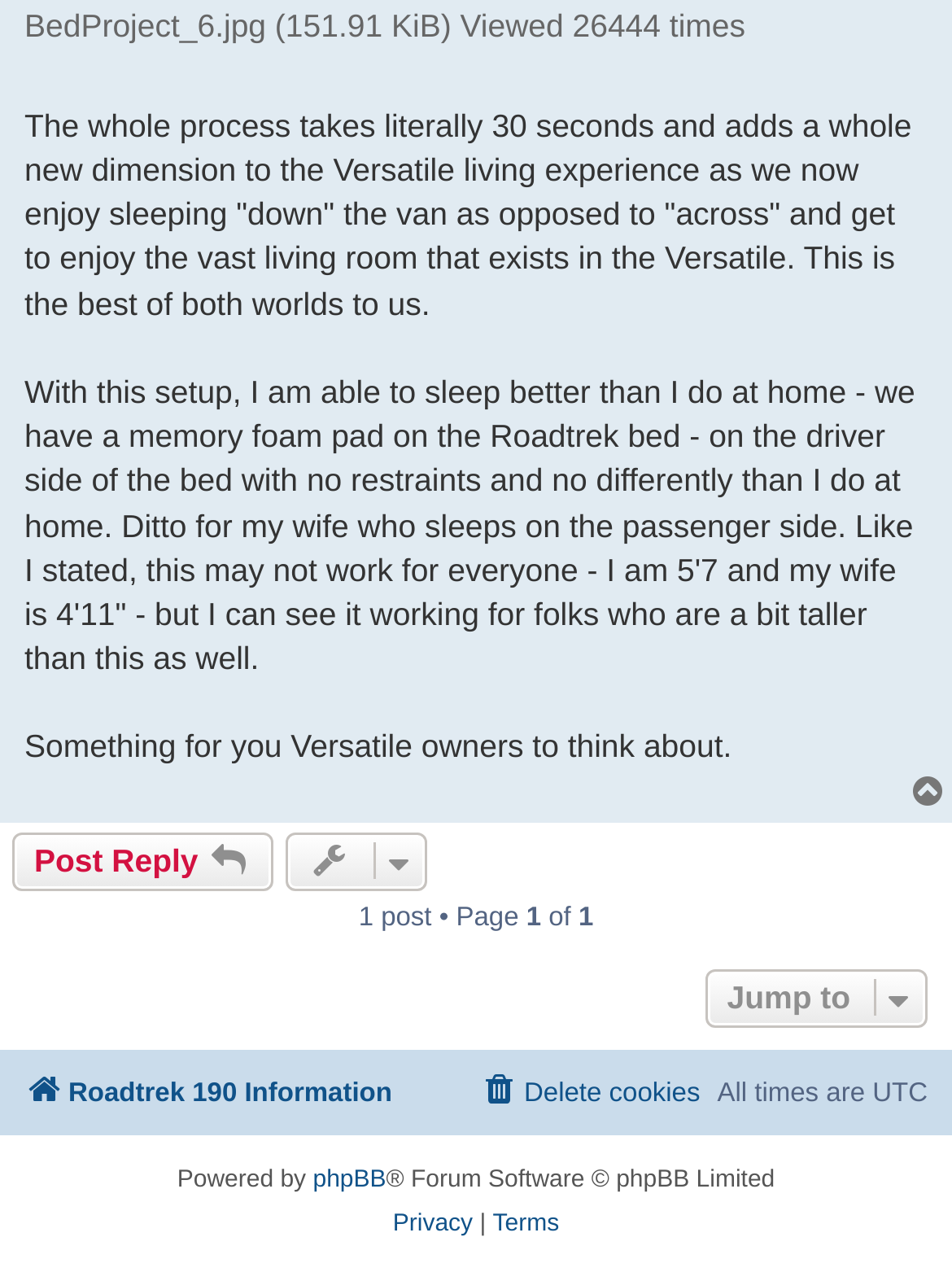What is the orientation of the menubar?
Please provide a single word or phrase as your answer based on the screenshot.

horizontal